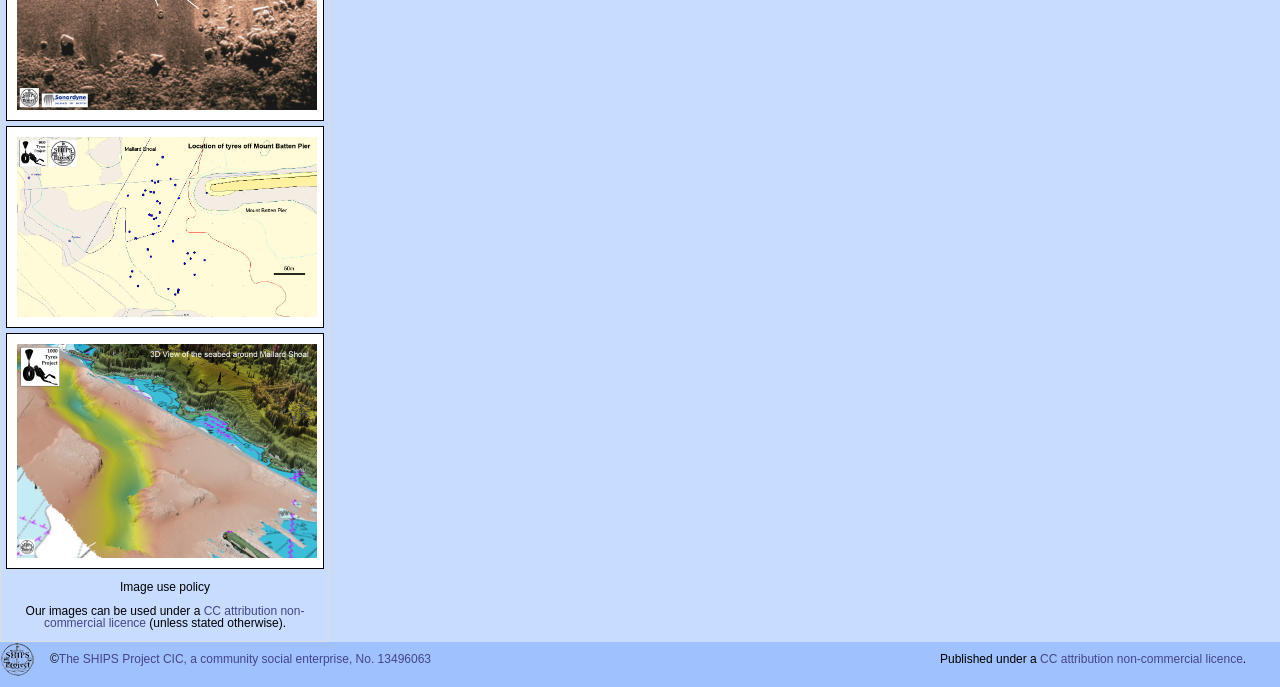Give a one-word or short-phrase answer to the following question: 
What licence is used for image usage?

CC attribution non-commercial licence